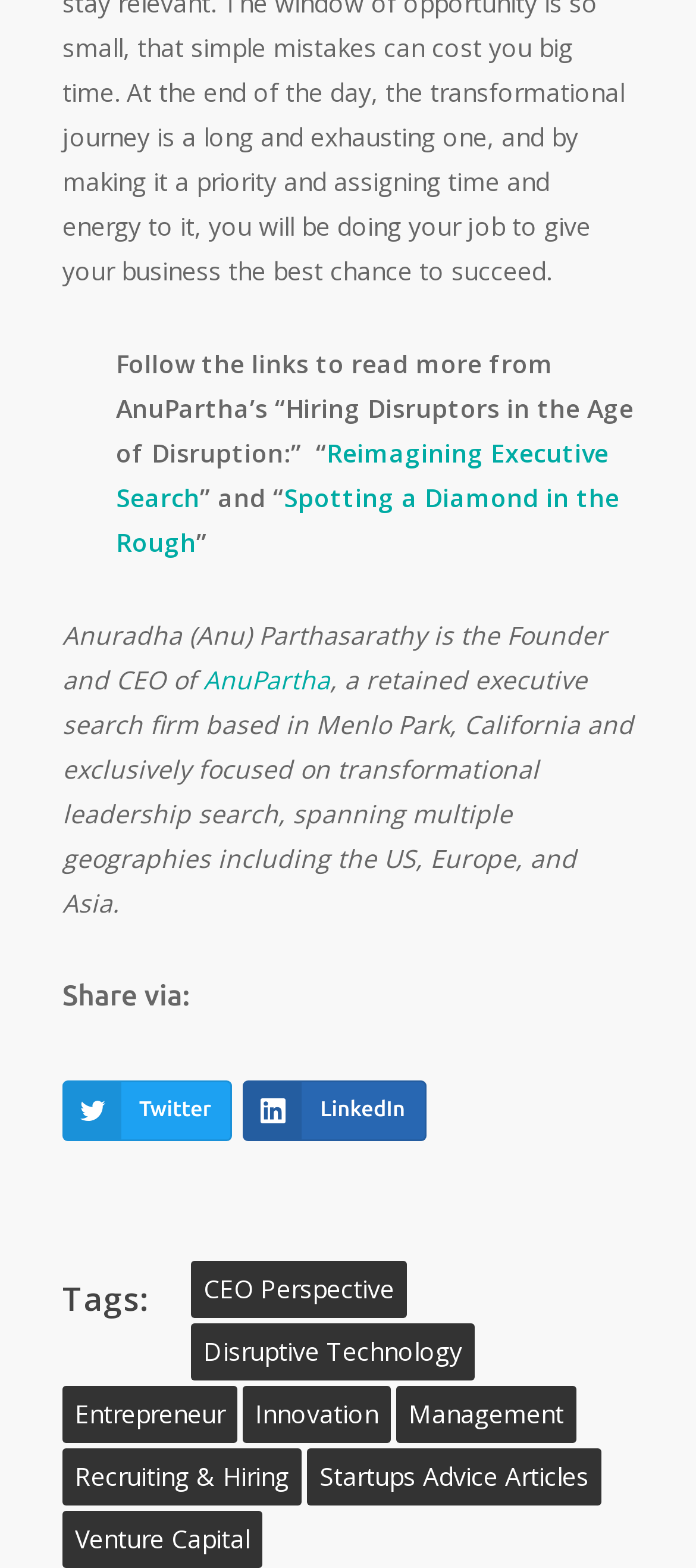Locate the bounding box of the UI element described in the following text: "Twitter".

[0.09, 0.689, 0.334, 0.728]